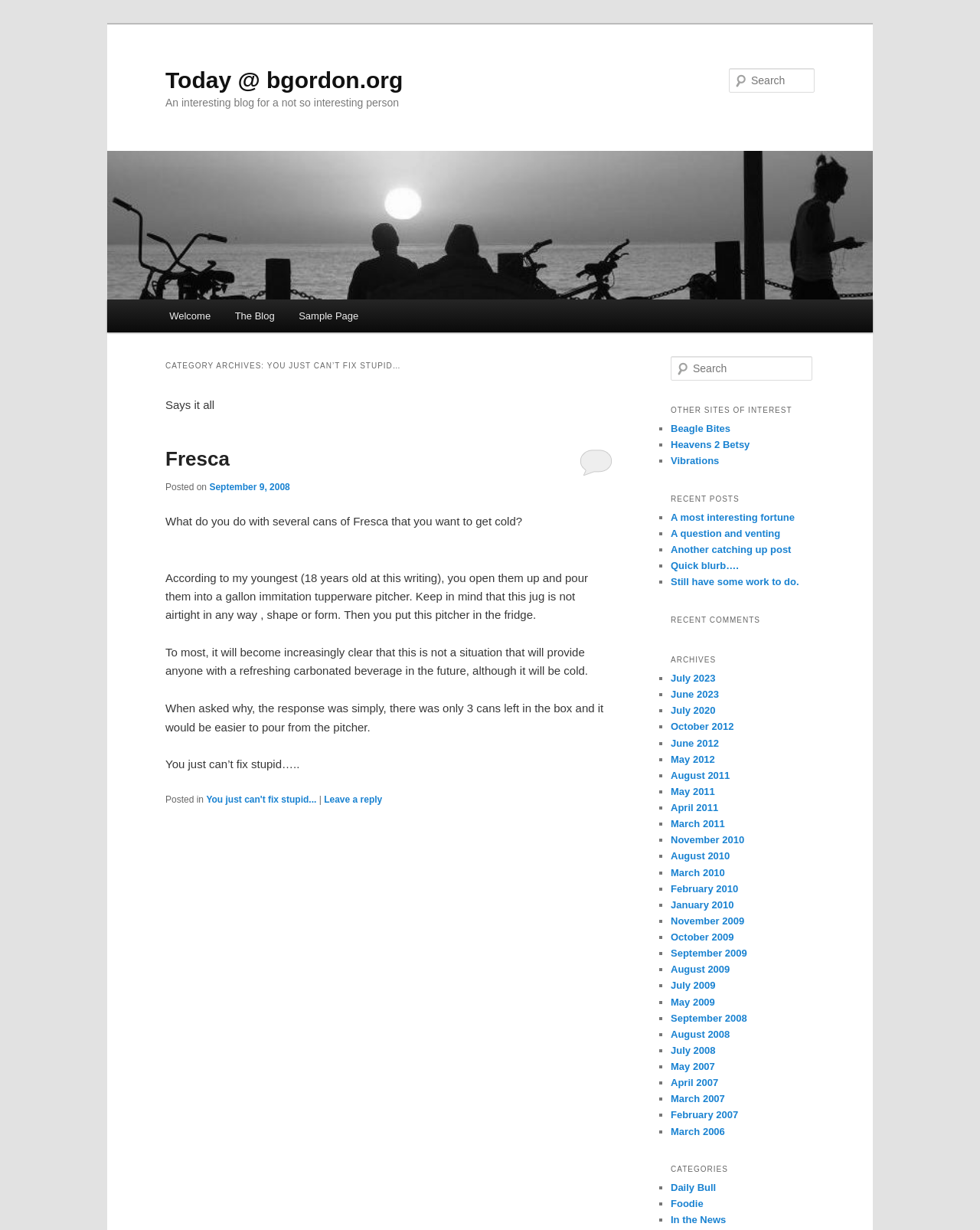Determine the bounding box coordinates of the clickable area required to perform the following instruction: "Visit the 'Beagle Bites' website". The coordinates should be represented as four float numbers between 0 and 1: [left, top, right, bottom].

[0.684, 0.344, 0.745, 0.353]